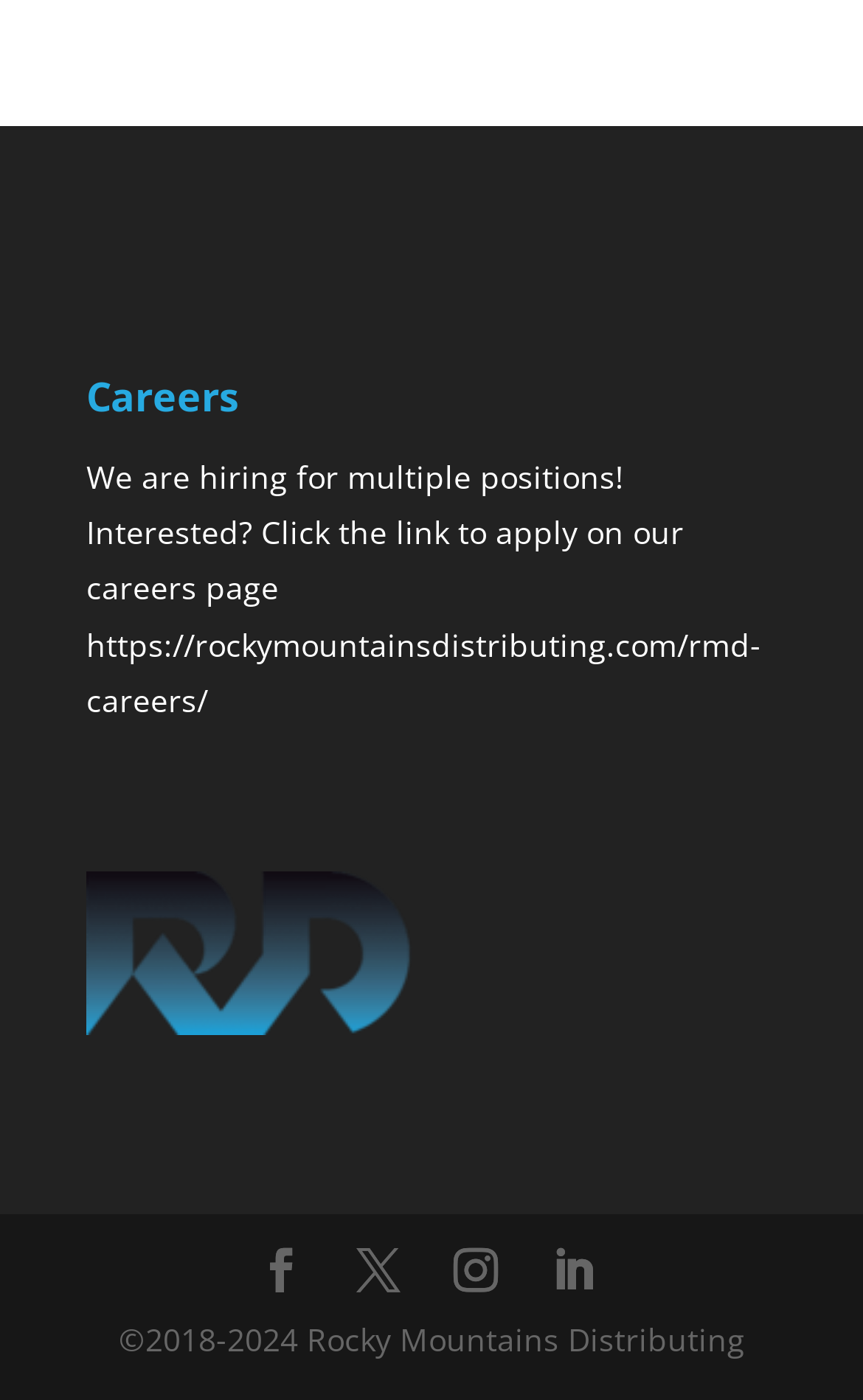What is the current status of job openings?
Refer to the screenshot and respond with a concise word or phrase.

Hiring